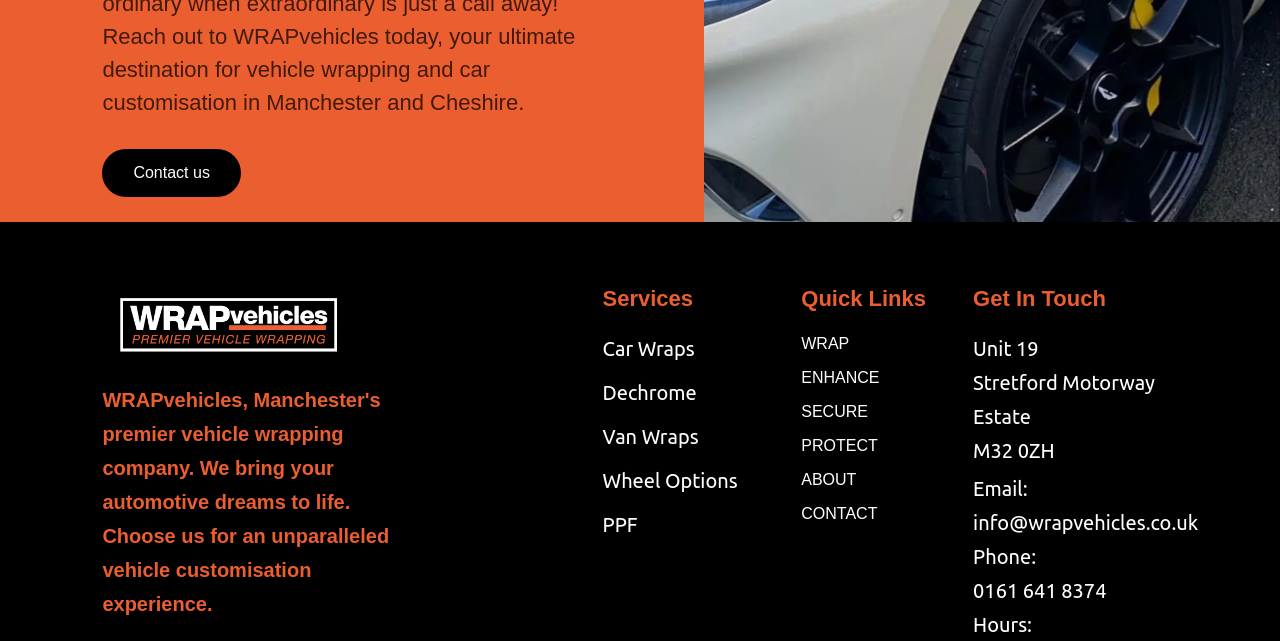Select the bounding box coordinates of the element I need to click to carry out the following instruction: "View Car Wraps services".

[0.471, 0.518, 0.626, 0.571]